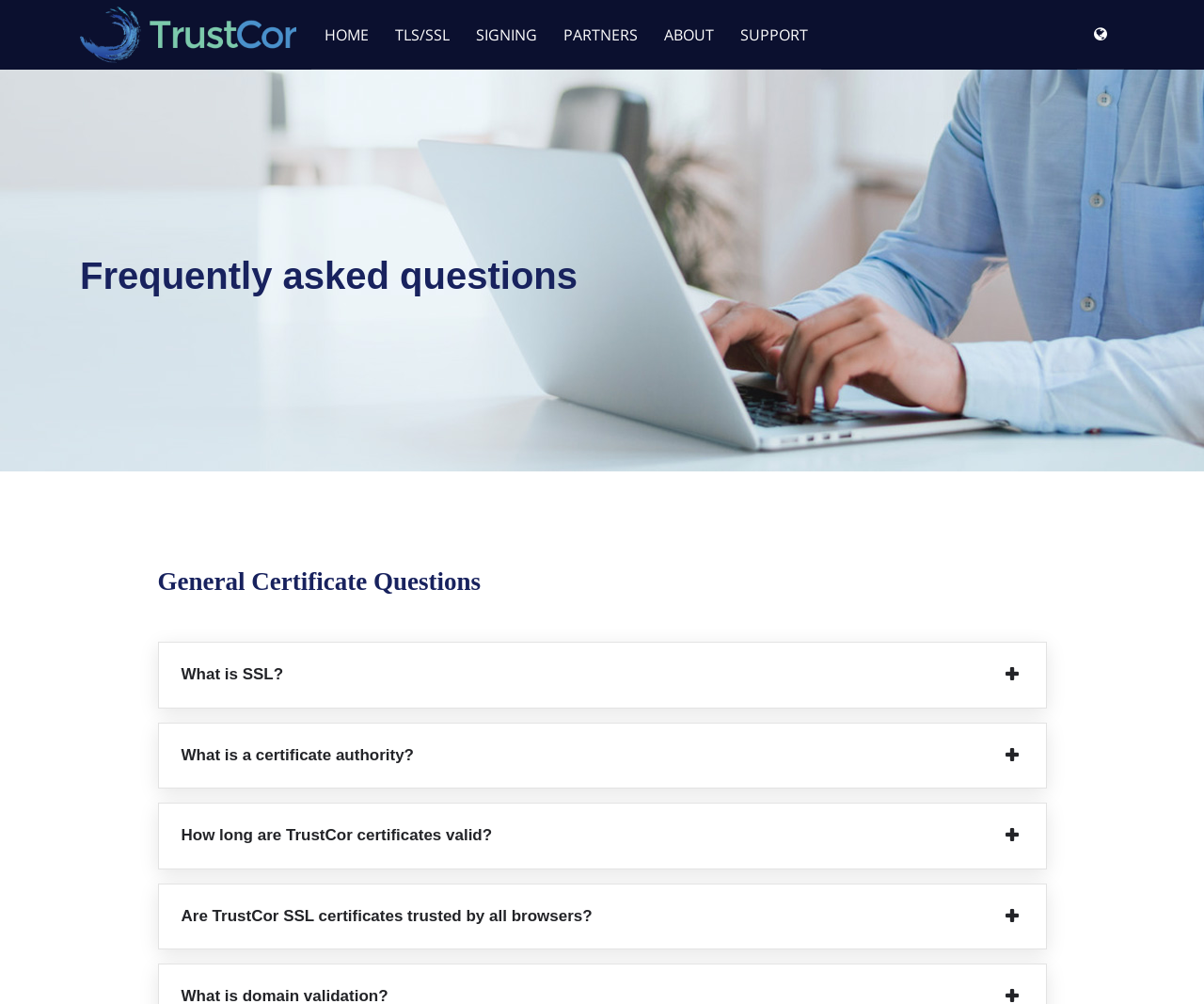Please provide a brief answer to the question using only one word or phrase: 
What is the first link on the webpage?

HOME